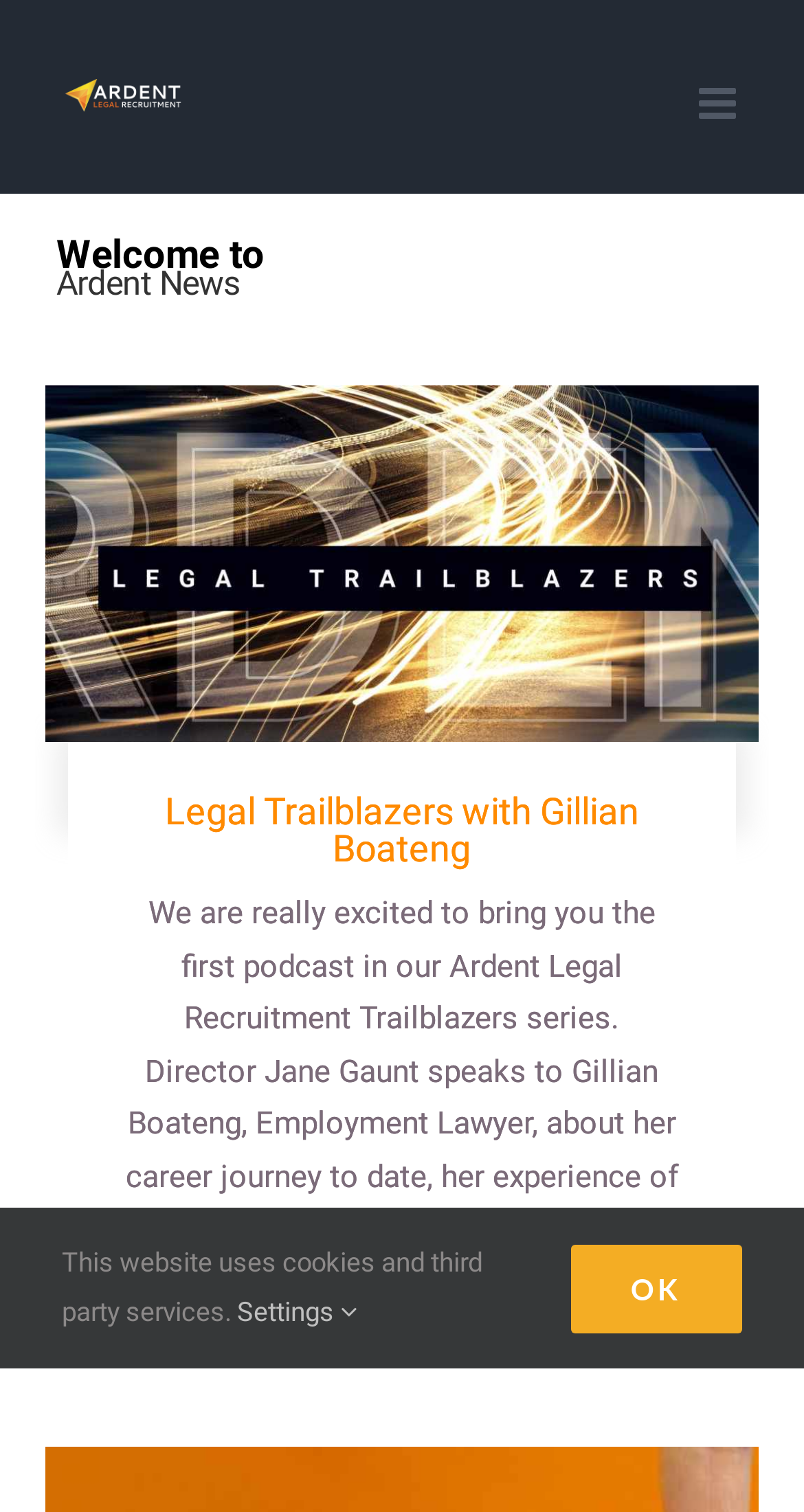Construct a comprehensive caption that outlines the webpage's structure and content.

The webpage is about Ardent Recruitment, with a logo at the top left corner. At the top right corner, there is a link to toggle the mobile menu. Below the logo, there is a heading that reads "Welcome to" followed by another heading that says "Ardent News". 

Under the headings, there is a figure that takes up most of the width of the page, containing a link and an image. Below the figure, there is a heading that reads "Legal Trailblazers with Gillian Boateng", accompanied by a link to the same topic. 

Following the heading, there is a block of text that summarizes the content of the podcast, which is part of the Ardent Legal Recruitment Trailblazers series. The text describes the conversation between Director Jane Gaunt and Employment Lawyer Gillian Boateng about her career journey. 

Below the text, there are three lines of text, indicating that the post was made by Ardent on a specific date, 05/10/2023. At the bottom of the page, there is a notification that the website uses cookies and third-party services, with a link to settings and an OK button to acknowledge this notification.